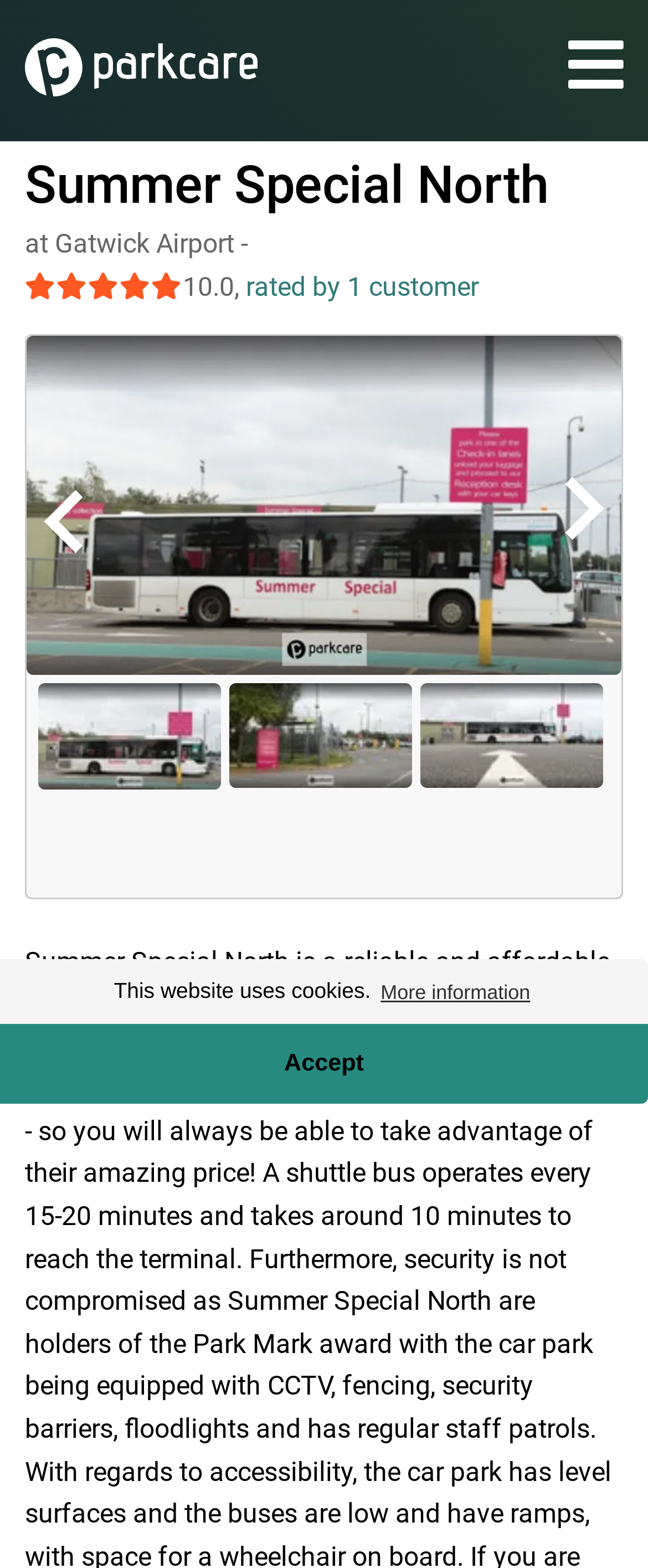Identify the main heading of the webpage and provide its text content.

Summer Special North